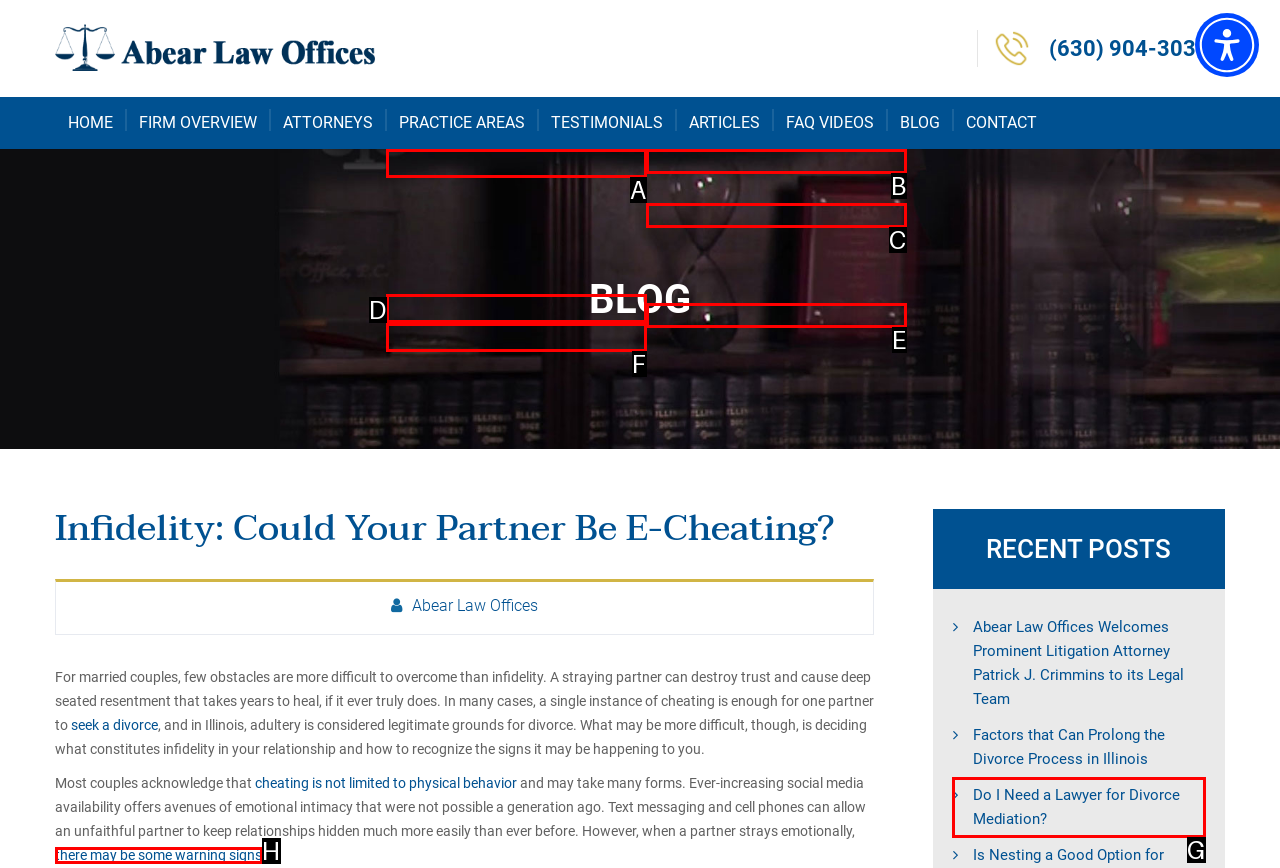Find the option that matches this description: Arranged Marriages
Provide the matching option's letter directly.

C